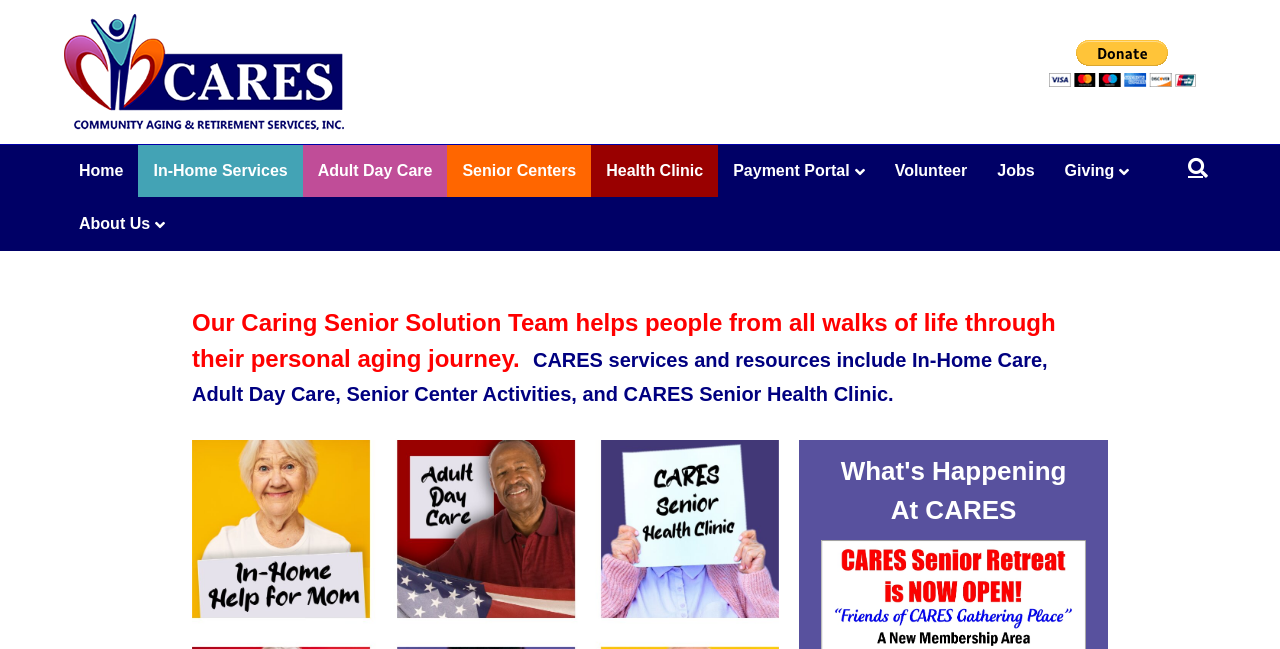Using the description: "Volunteer", identify the bounding box of the corresponding UI element in the screenshot.

[0.687, 0.223, 0.767, 0.304]